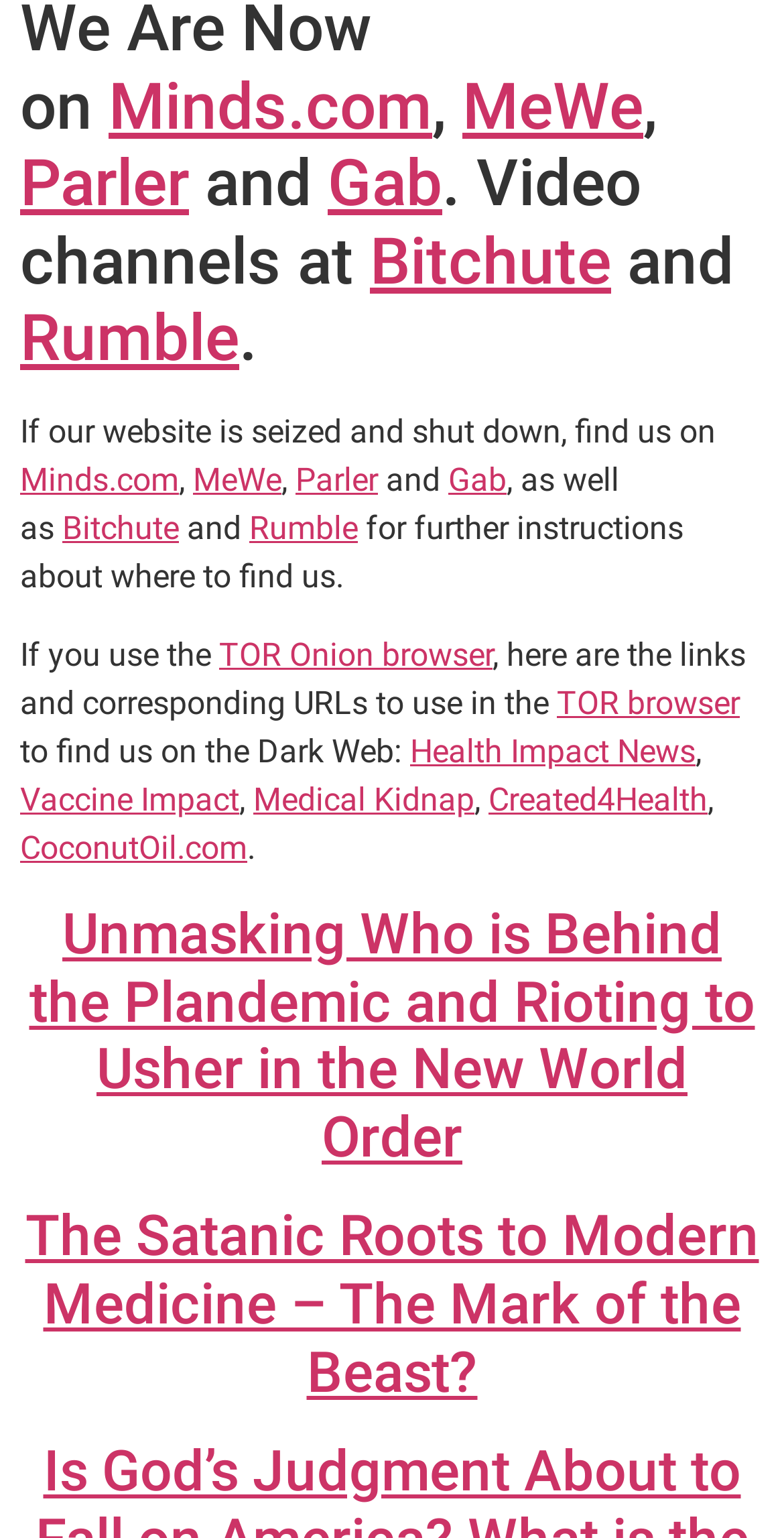Answer with a single word or phrase: 
How many links are there in the first section?

5